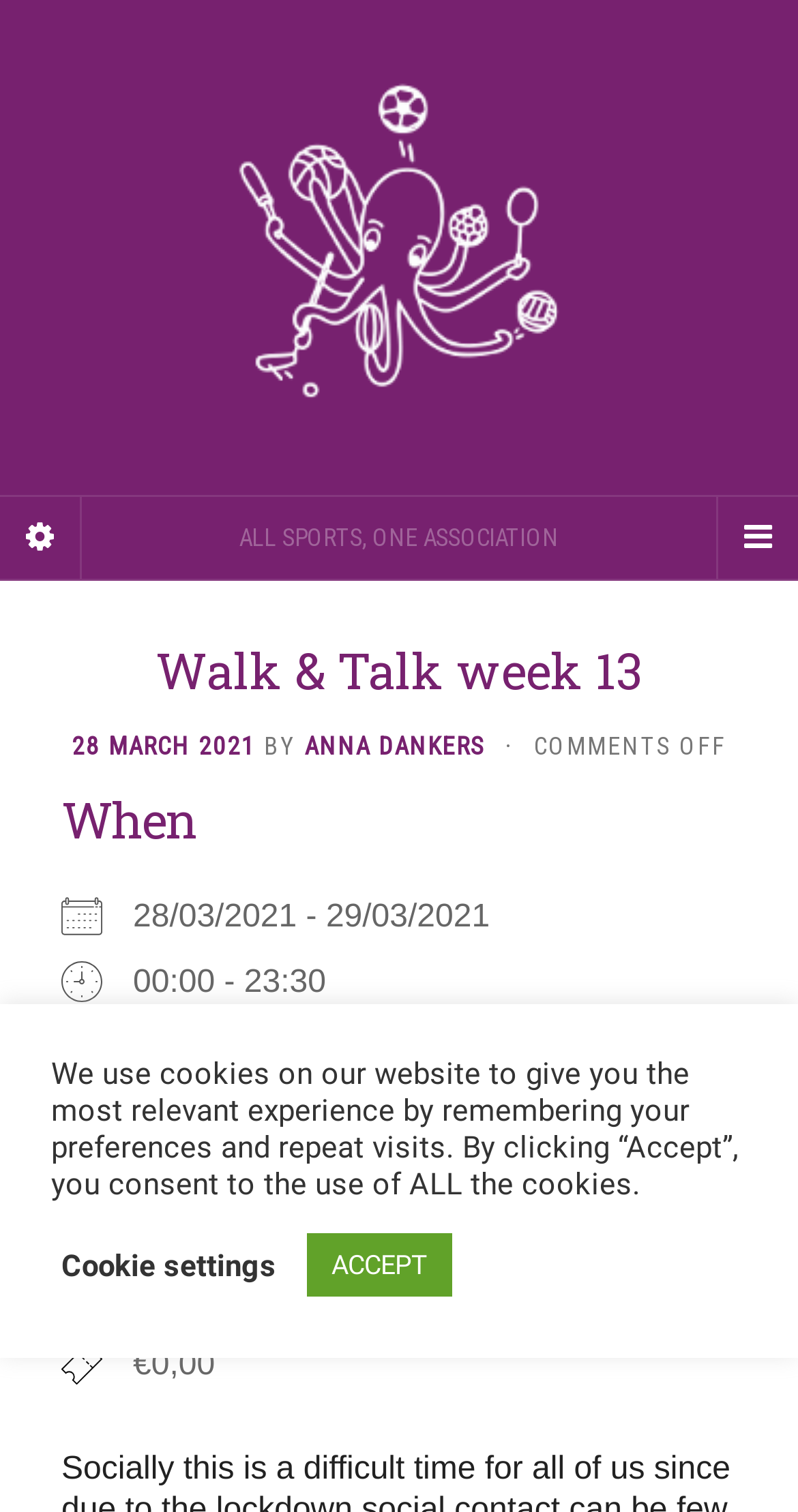Specify the bounding box coordinates of the area to click in order to follow the given instruction: "Read the post about Lubuntu 18.04.3 Released!."

None